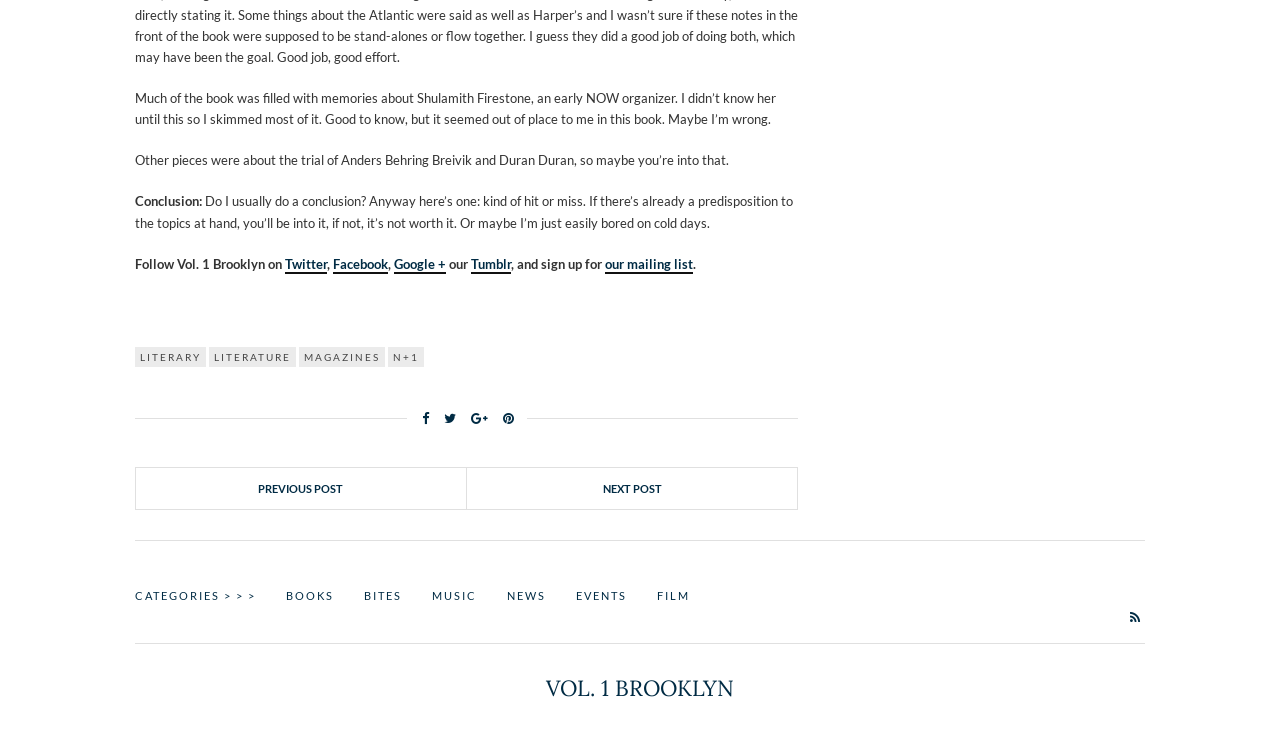Identify the bounding box coordinates for the element you need to click to achieve the following task: "Visit the Facebook page". The coordinates must be four float values ranging from 0 to 1, formatted as [left, top, right, bottom].

[0.26, 0.342, 0.303, 0.366]